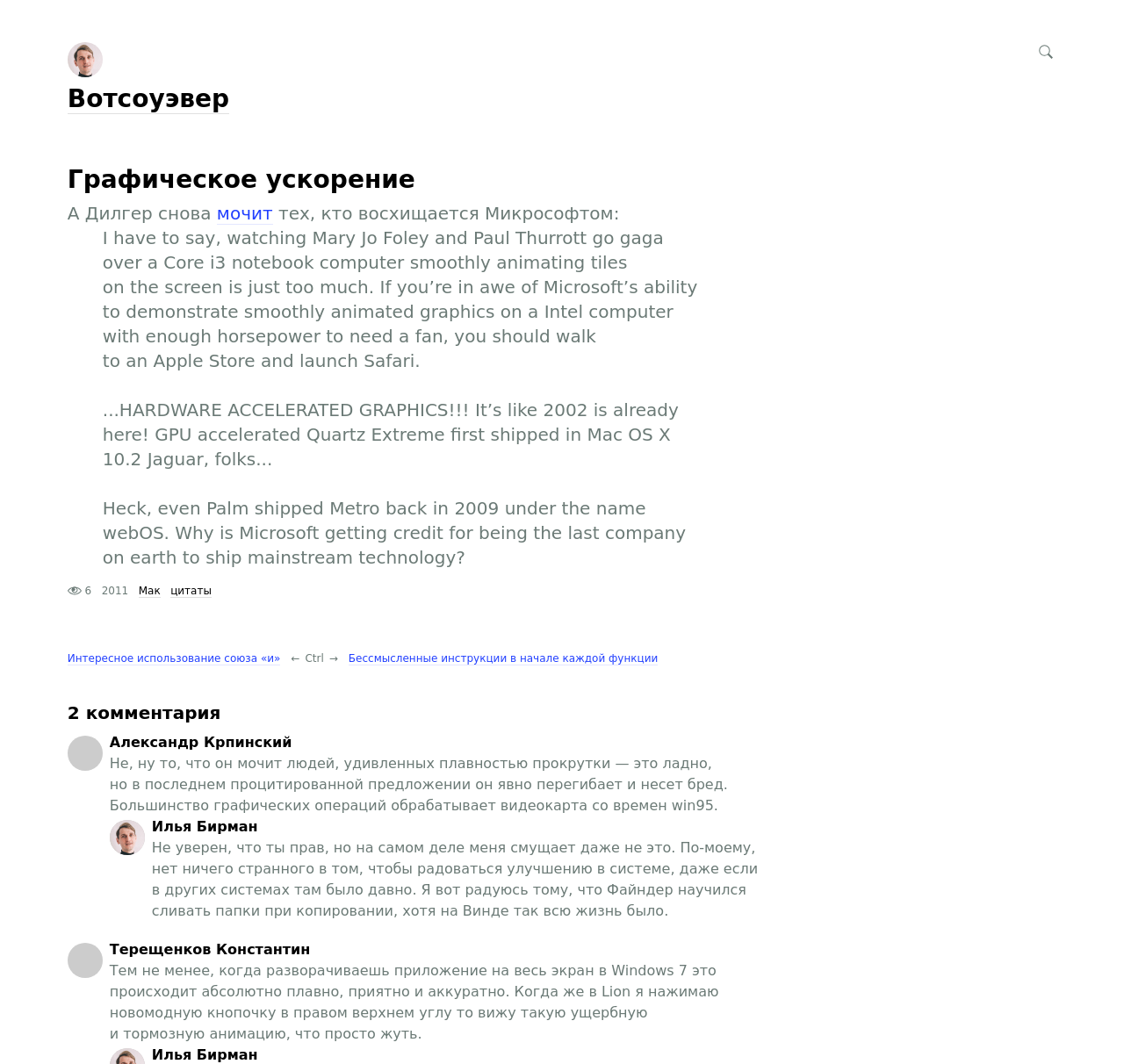Utilize the details in the image to give a detailed response to the question: What is the topic of discussion in the comments section?

The topic of discussion in the comments section appears to be graphics acceleration and Windows 7, with commenters discussing their experiences with the operating system and its graphics capabilities.